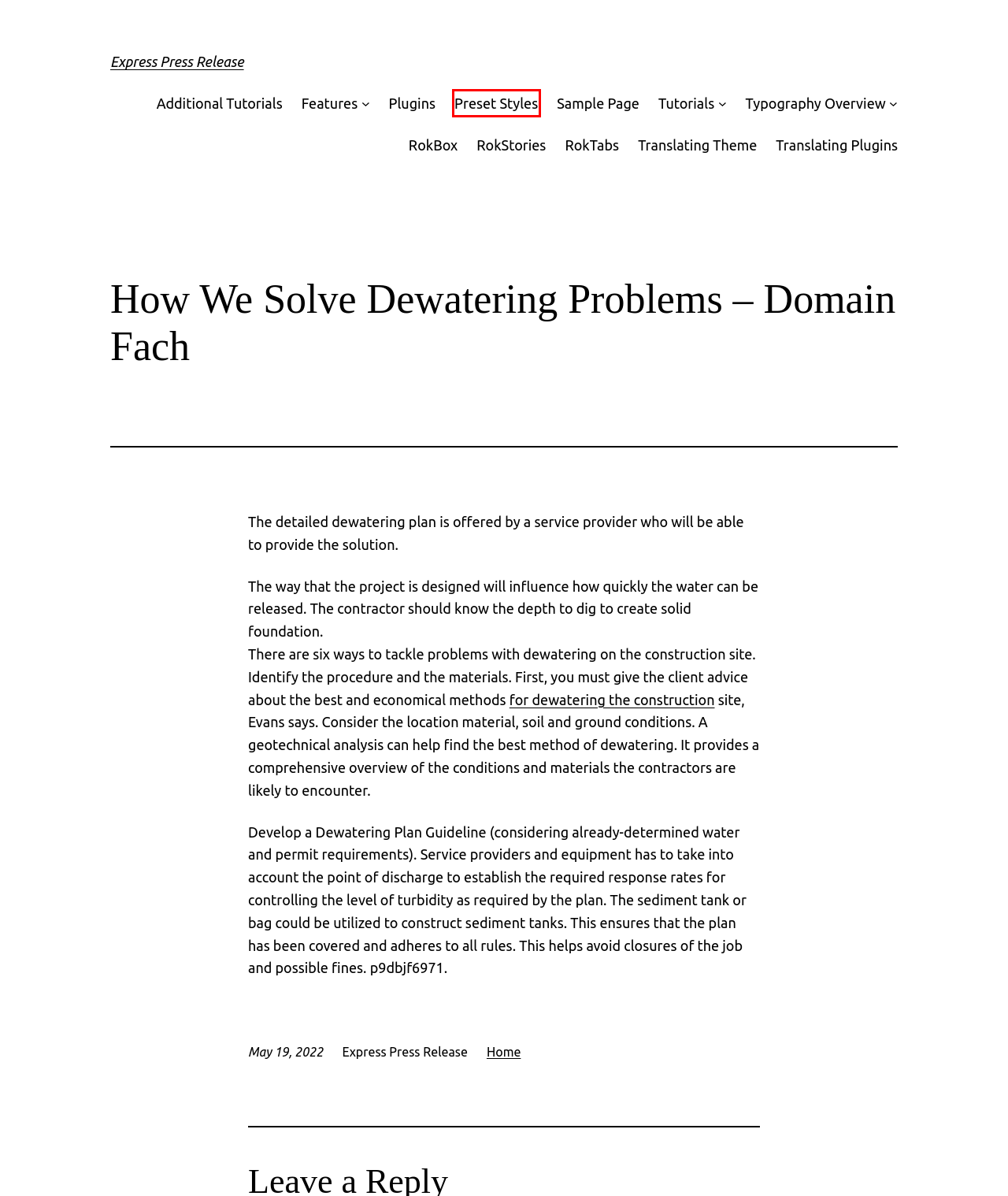Look at the given screenshot of a webpage with a red rectangle bounding box around a UI element. Pick the description that best matches the new webpage after clicking the element highlighted. The descriptions are:
A. Features - Express Press Release
B. Tutorials - Express Press Release
C. Express Press Release - Press Release Service
D. Additional Tutorials - Express Press Release
E. Typography Overview - Express Press Release
F. Sample Page - Express Press Release
G. RokBox - Express Press Release
H. Preset Styles - Express Press Release

H